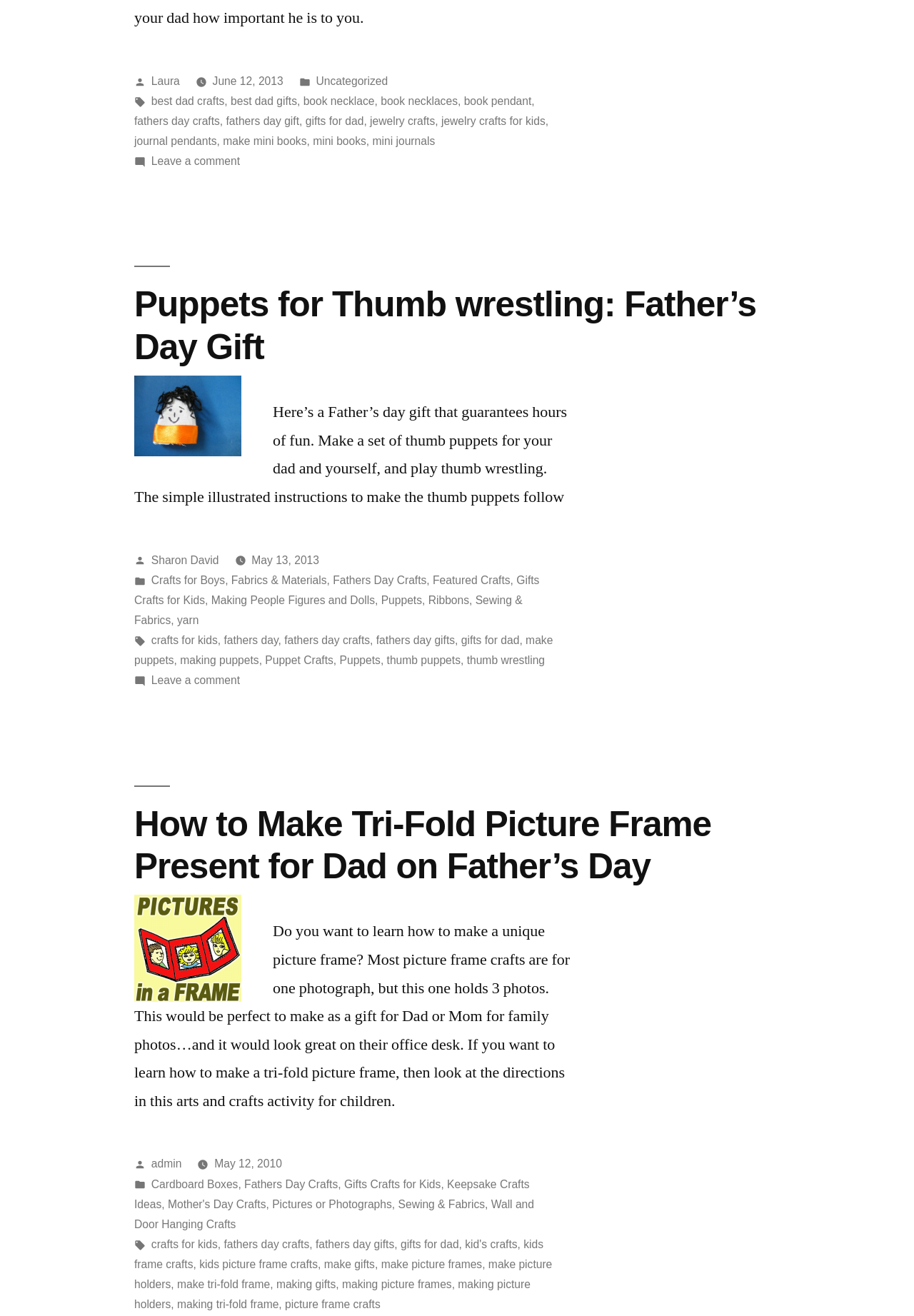Please locate the bounding box coordinates of the element that should be clicked to achieve the given instruction: "Click on the link to view the category of crafts for boys".

[0.165, 0.436, 0.246, 0.445]